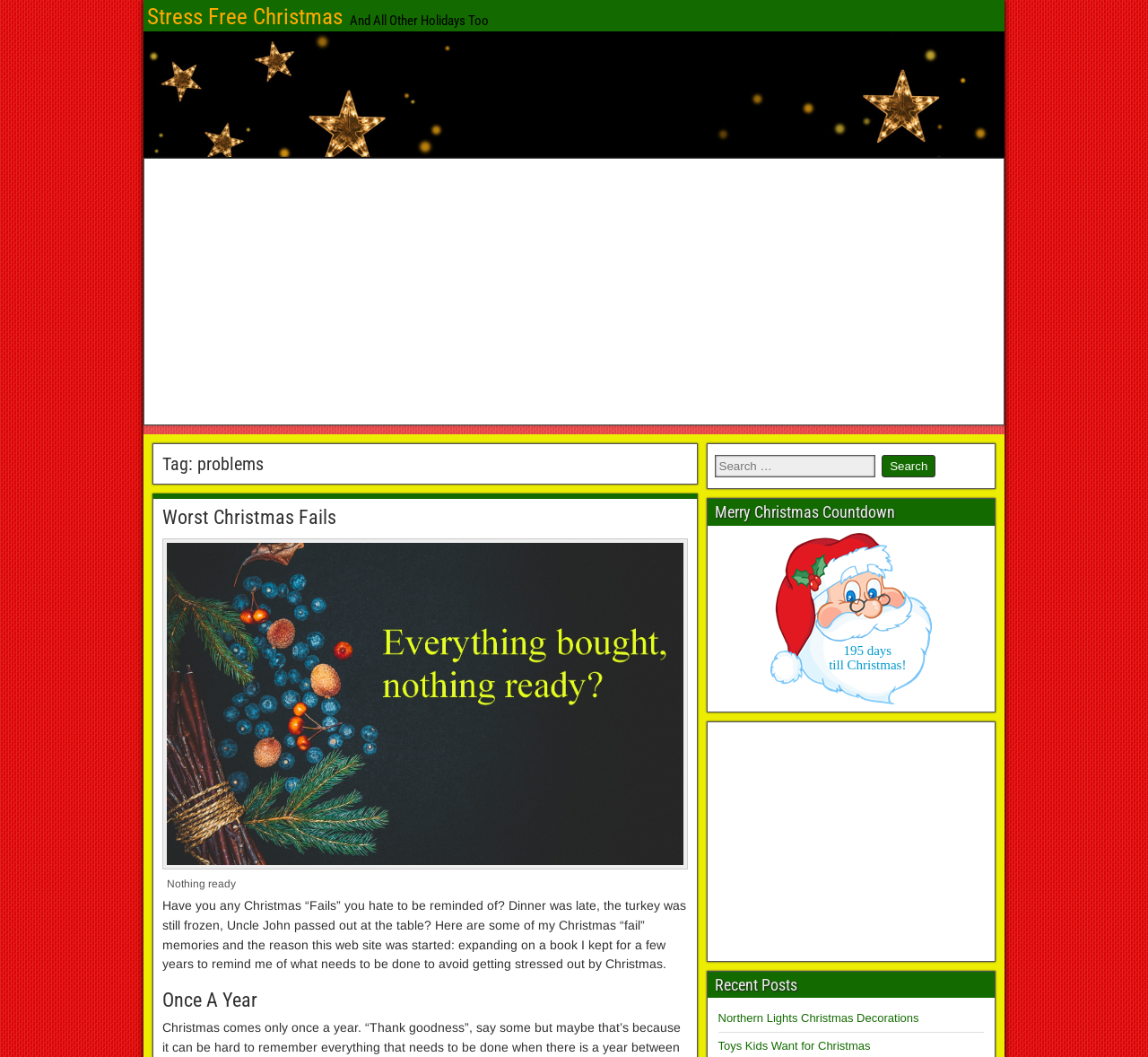Please find the bounding box coordinates of the element that must be clicked to perform the given instruction: "View Northern Lights Christmas Decorations". The coordinates should be four float numbers from 0 to 1, i.e., [left, top, right, bottom].

[0.625, 0.957, 0.8, 0.97]